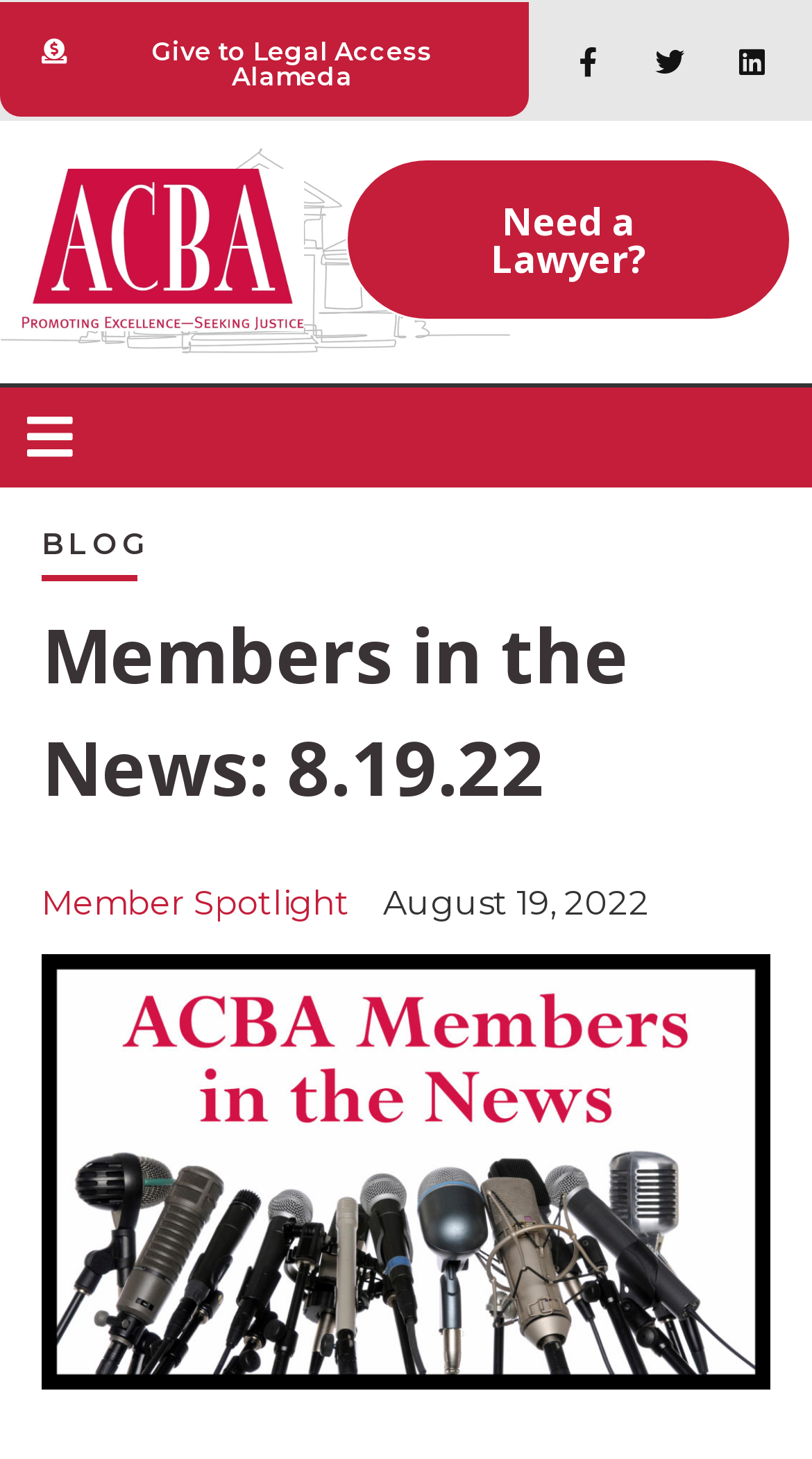What is the name of the organization?
Please provide a detailed answer to the question.

I inferred this answer by looking at the ACBA logo and the text 'Members in the News: 8.19.22 » Alameda County Bar Association' which suggests that the webpage is related to the Alameda County Bar Association.